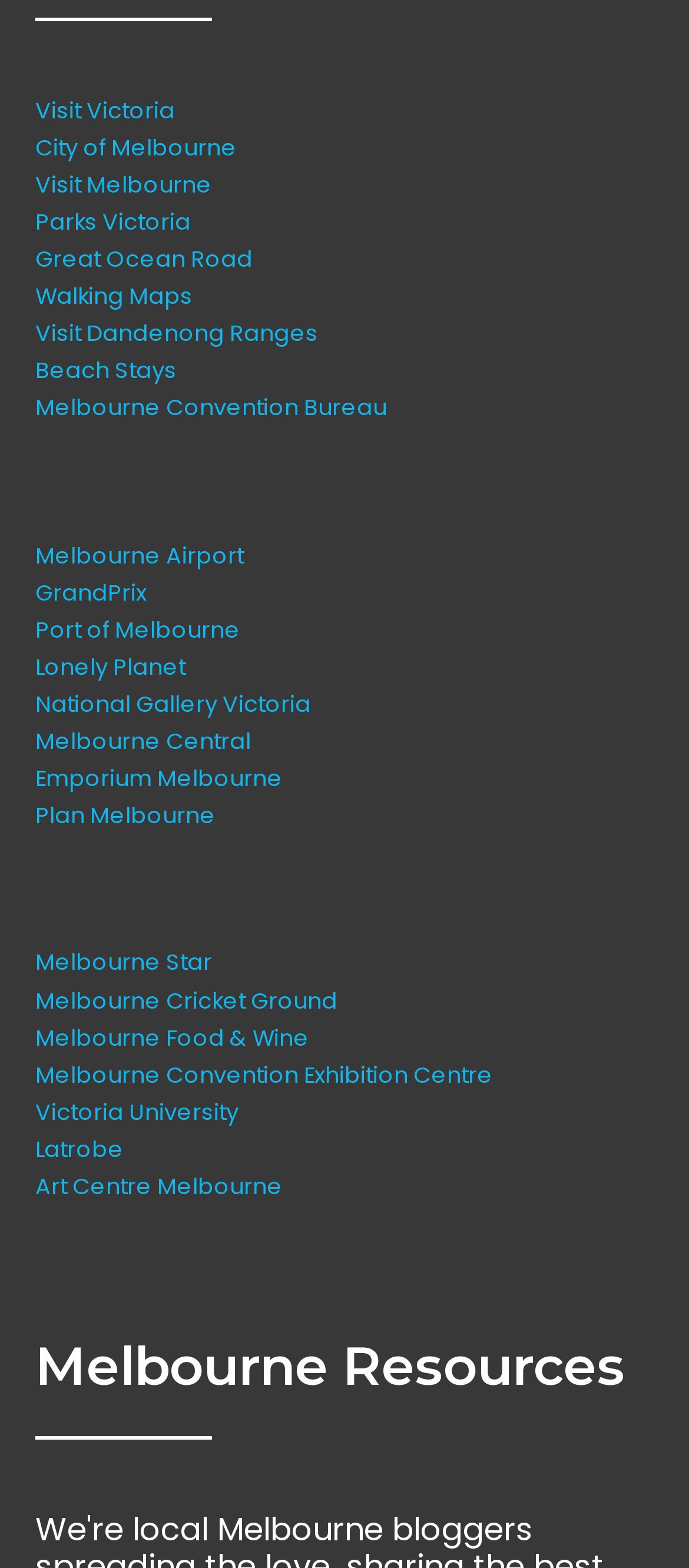Given the element description Melbourne Food & Wine, identify the bounding box coordinates for the UI element on the webpage screenshot. The format should be (top-left x, top-left y, bottom-right x, bottom-right y), with values between 0 and 1.

[0.051, 0.652, 0.449, 0.671]